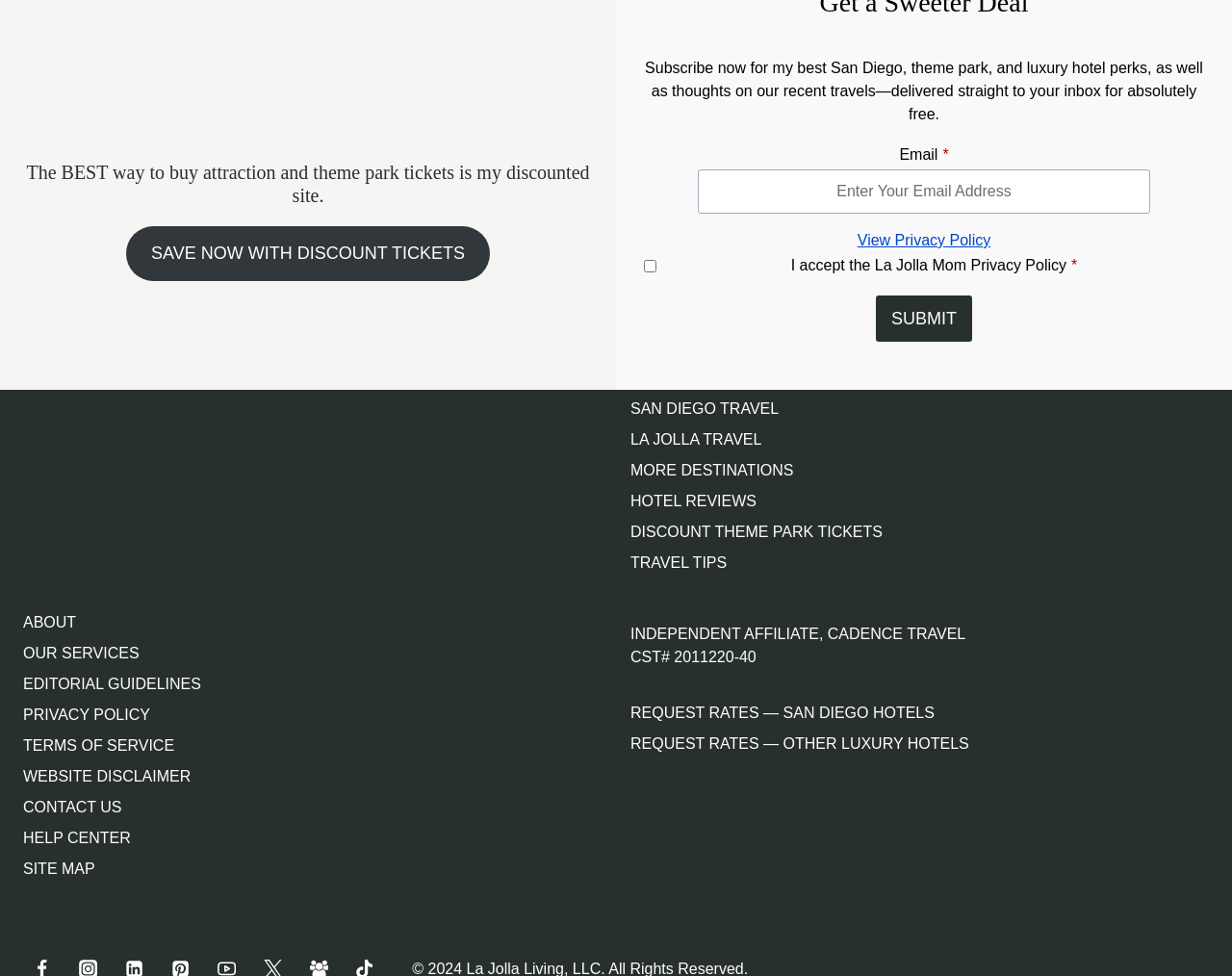Using the format (top-left x, top-left y, bottom-right x, bottom-right y), provide the bounding box coordinates for the described UI element. All values should be floating point numbers between 0 and 1: ABOUT

[0.019, 0.622, 0.488, 0.654]